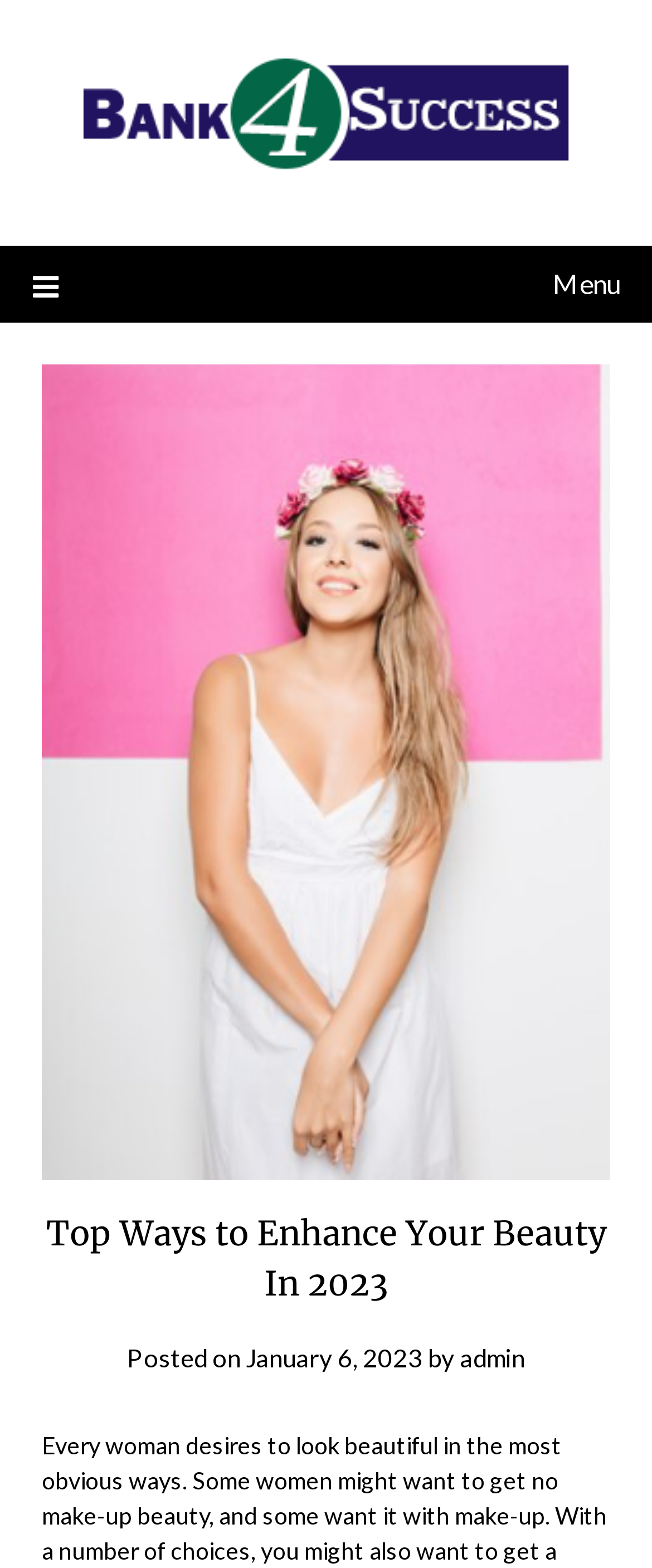Who is the author of the latest article?
Please use the image to provide an in-depth answer to the question.

I found the author of the latest article by looking at the header section of the webpage, where it says 'by' followed by the author's name 'admin'.